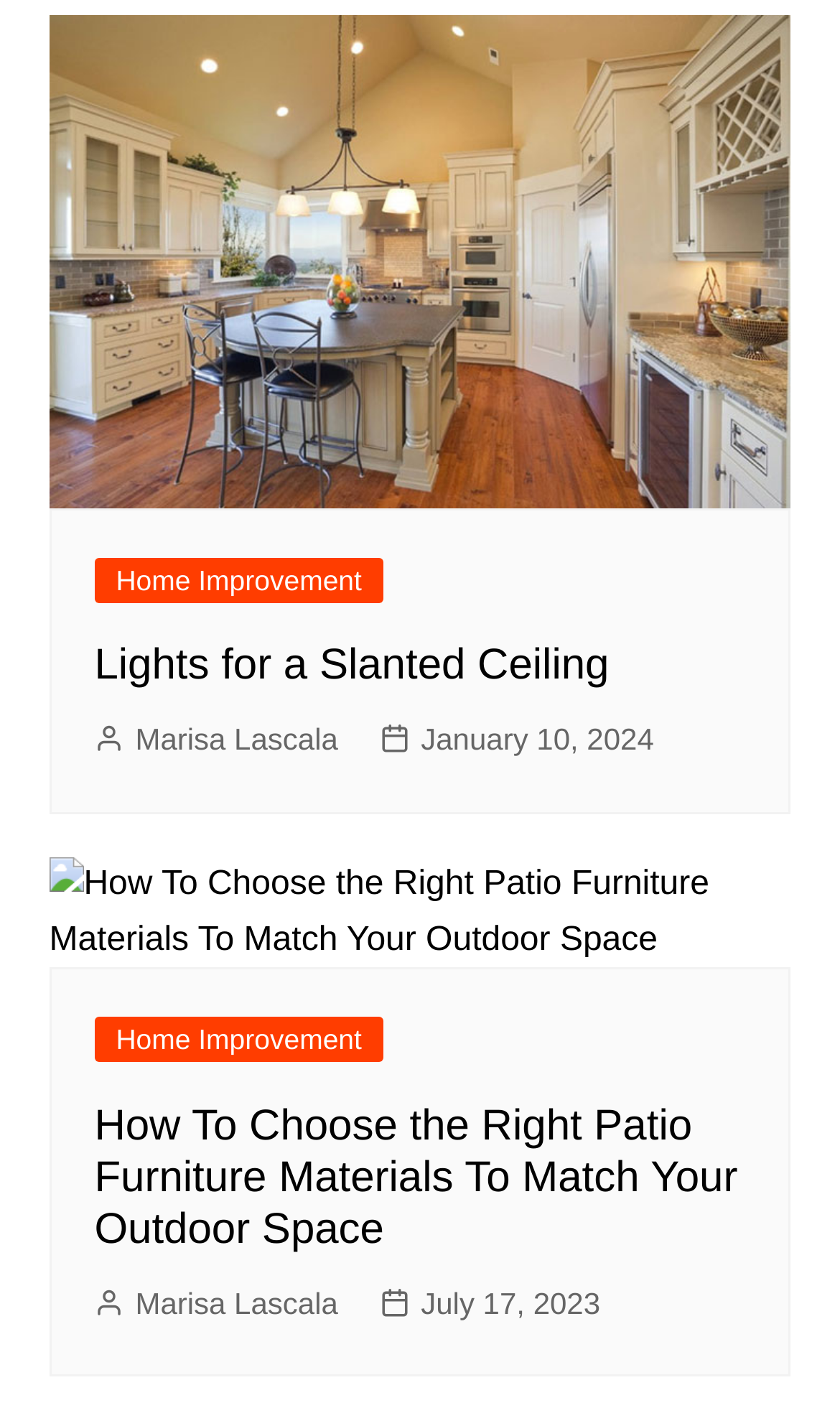Please determine the bounding box coordinates for the UI element described as: "Lights for a Slanted Ceiling".

[0.112, 0.458, 0.725, 0.492]